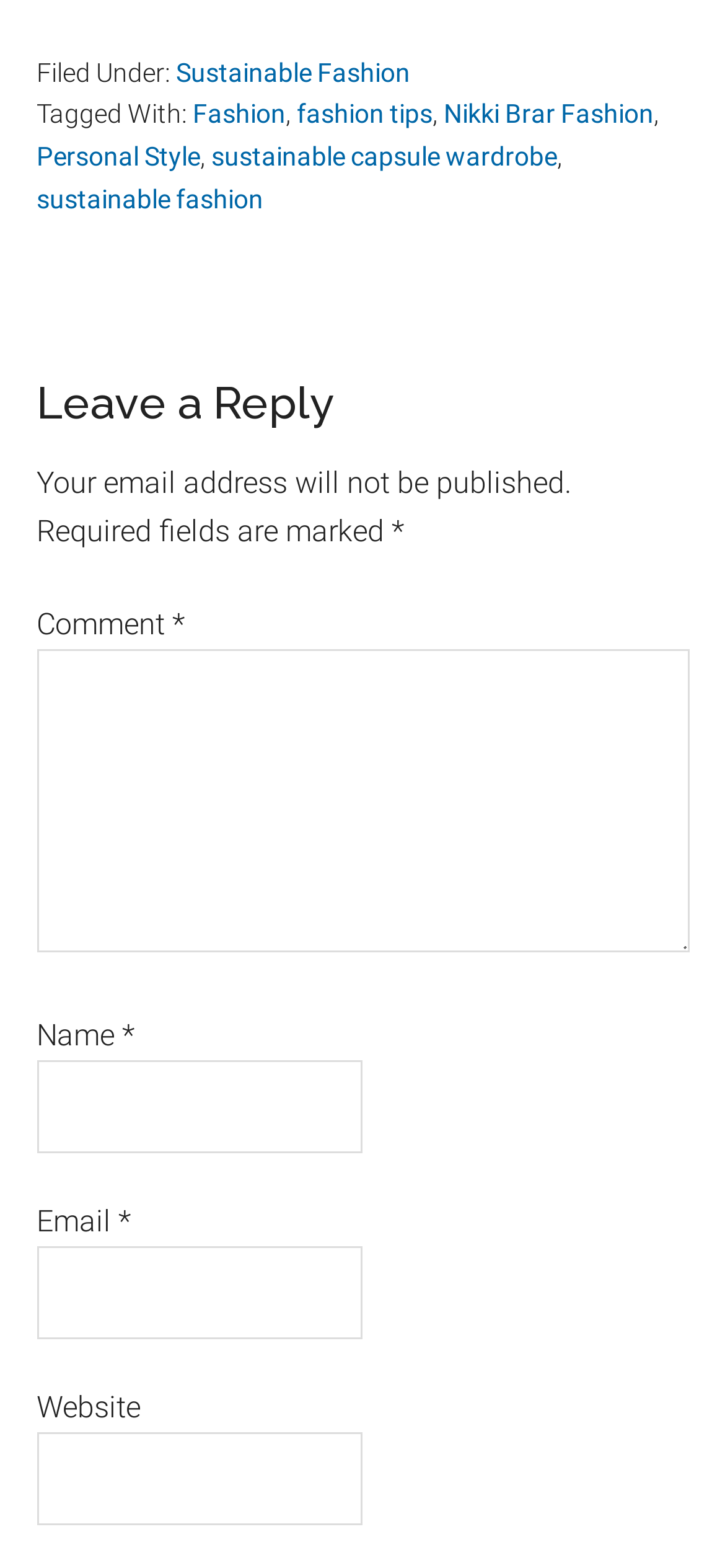Identify the bounding box coordinates of the part that should be clicked to carry out this instruction: "Leave a comment".

[0.05, 0.415, 0.95, 0.608]